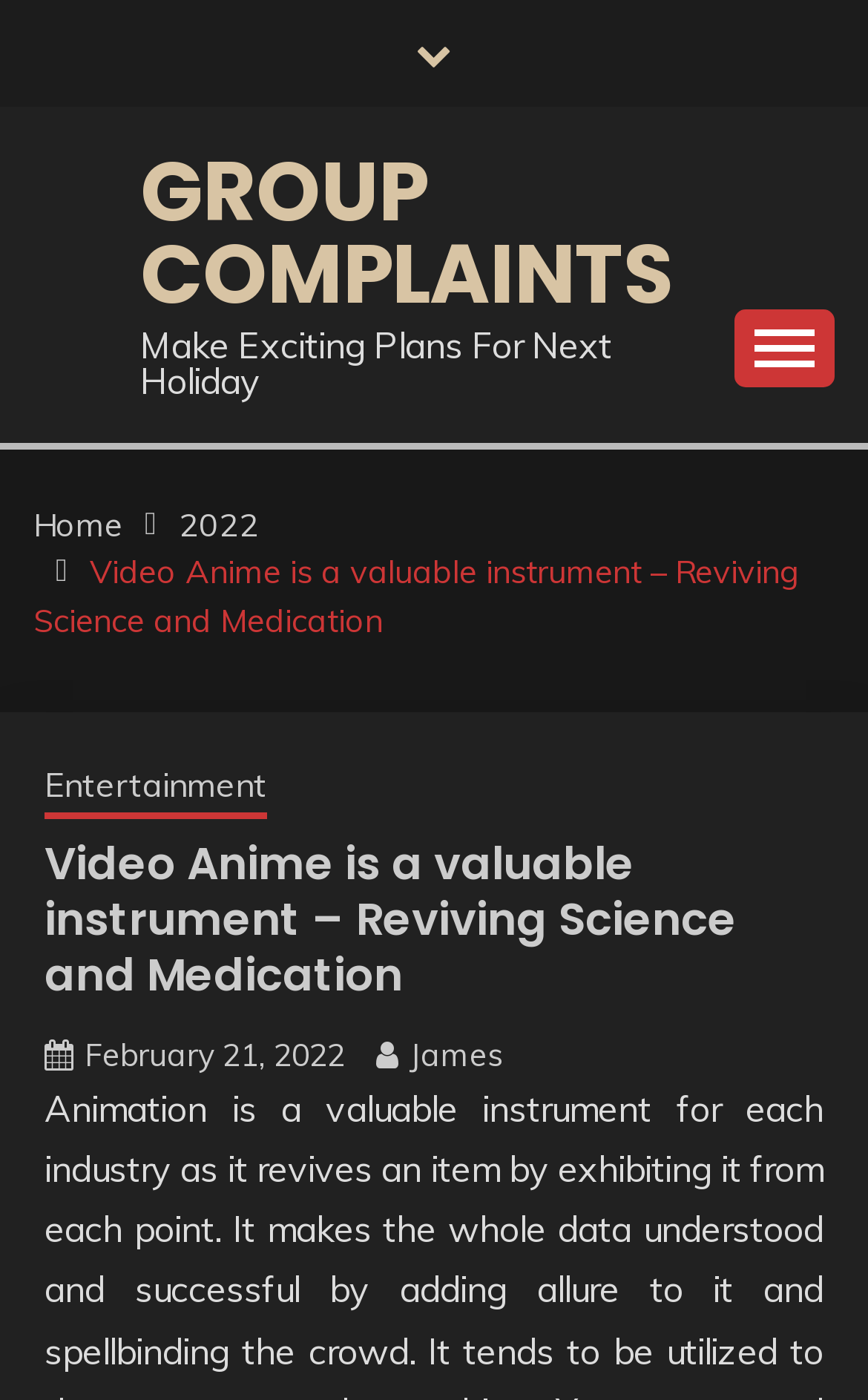Given the element description "Entertainment" in the screenshot, predict the bounding box coordinates of that UI element.

[0.051, 0.544, 0.308, 0.585]